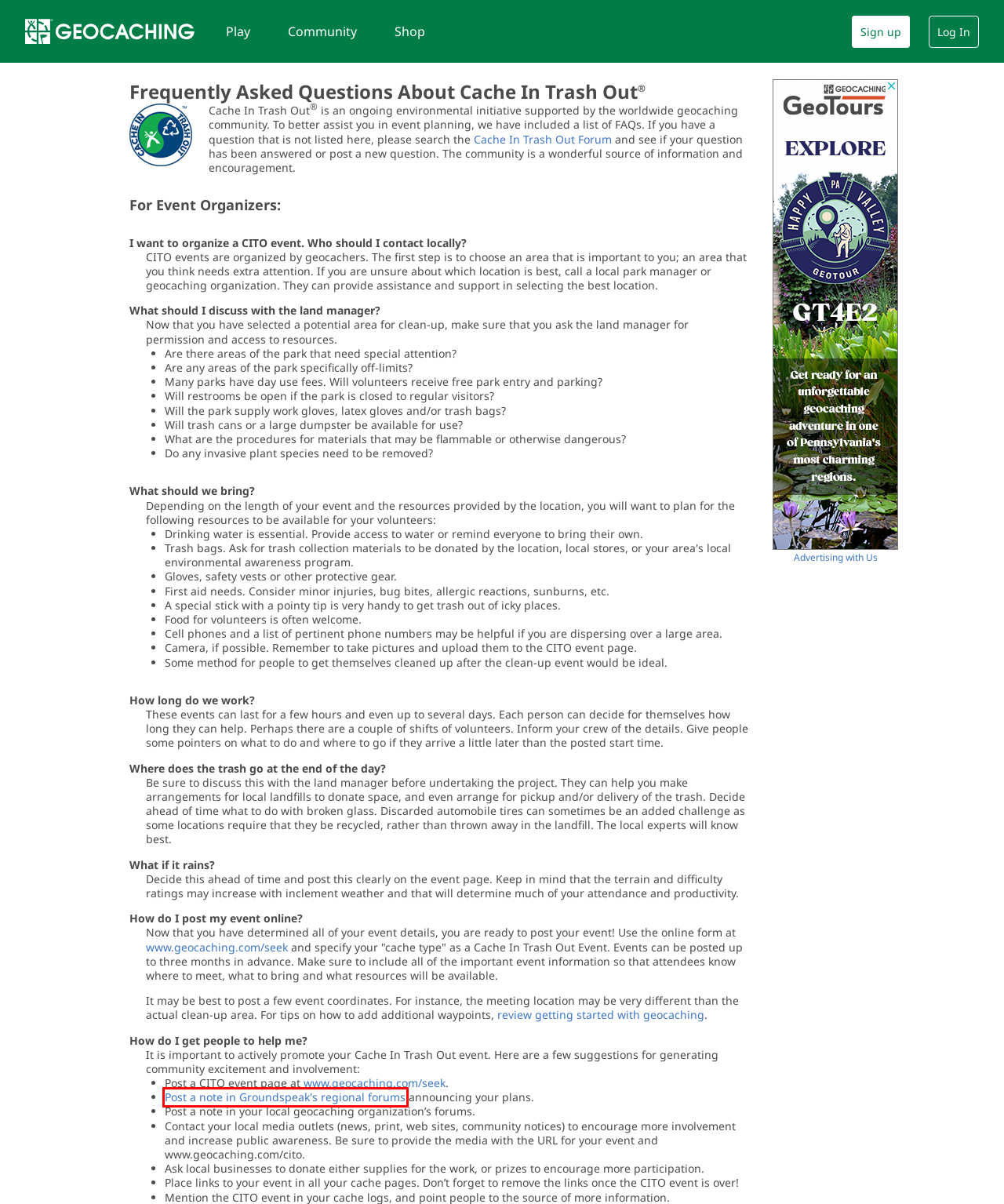A screenshot of a webpage is given, marked with a red bounding box around a UI element. Please select the most appropriate webpage description that fits the new page after clicking the highlighted element. Here are the candidates:
A. Geocaching > Land Management and Law Enforcement
B. Partner with us
C. Geocaching > Getting Started with Geocaching > Logo Usage Guidelines
D. Geocaching Wiki
E. Forums - Geocaching Forums
F. Geocaching
G. International Retailers
H. Geocaching > Vulnerability Disclosure Policy

E